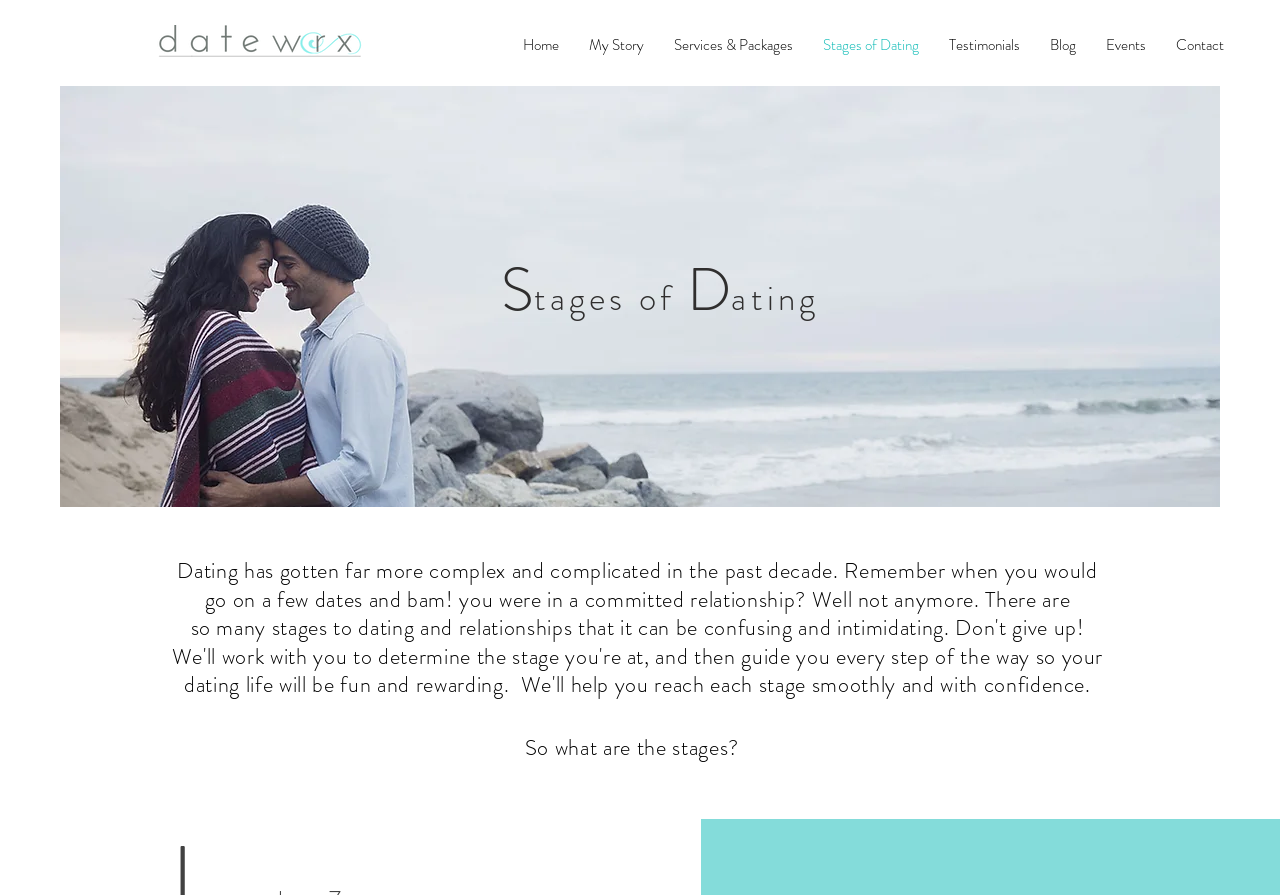Highlight the bounding box coordinates of the element that should be clicked to carry out the following instruction: "view blog". The coordinates must be given as four float numbers ranging from 0 to 1, i.e., [left, top, right, bottom].

[0.809, 0.015, 0.852, 0.086]